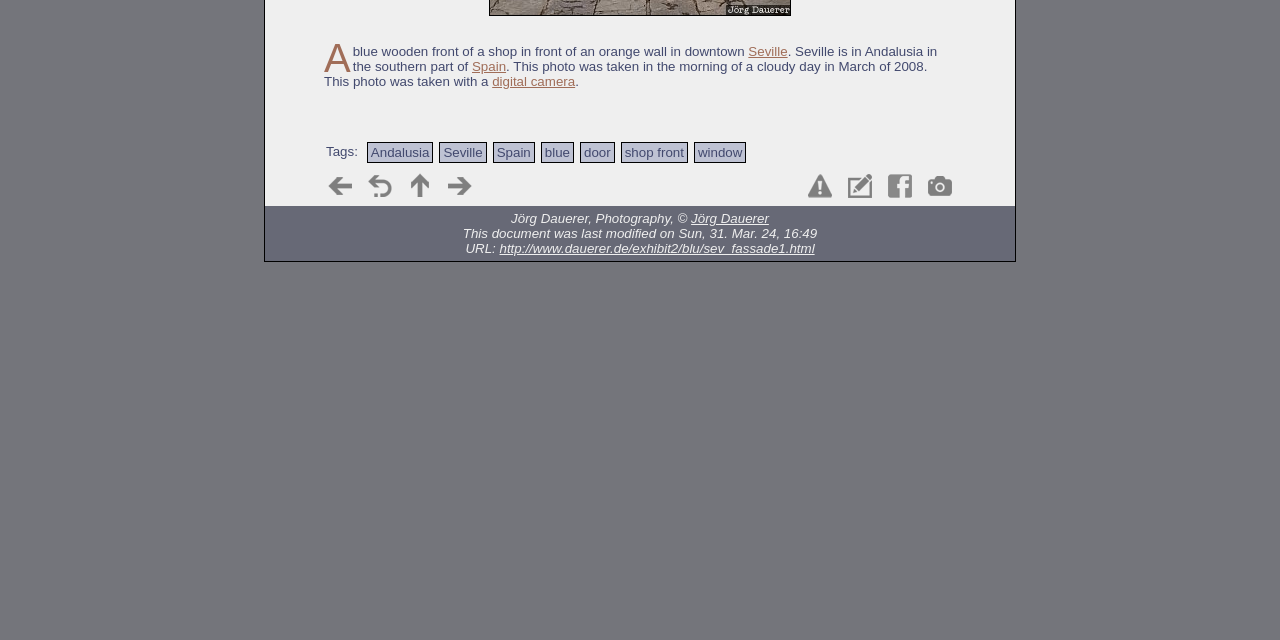Predict the bounding box coordinates for the UI element described as: "Spain". The coordinates should be four float numbers between 0 and 1, presented as [left, top, right, bottom].

[0.369, 0.092, 0.395, 0.116]